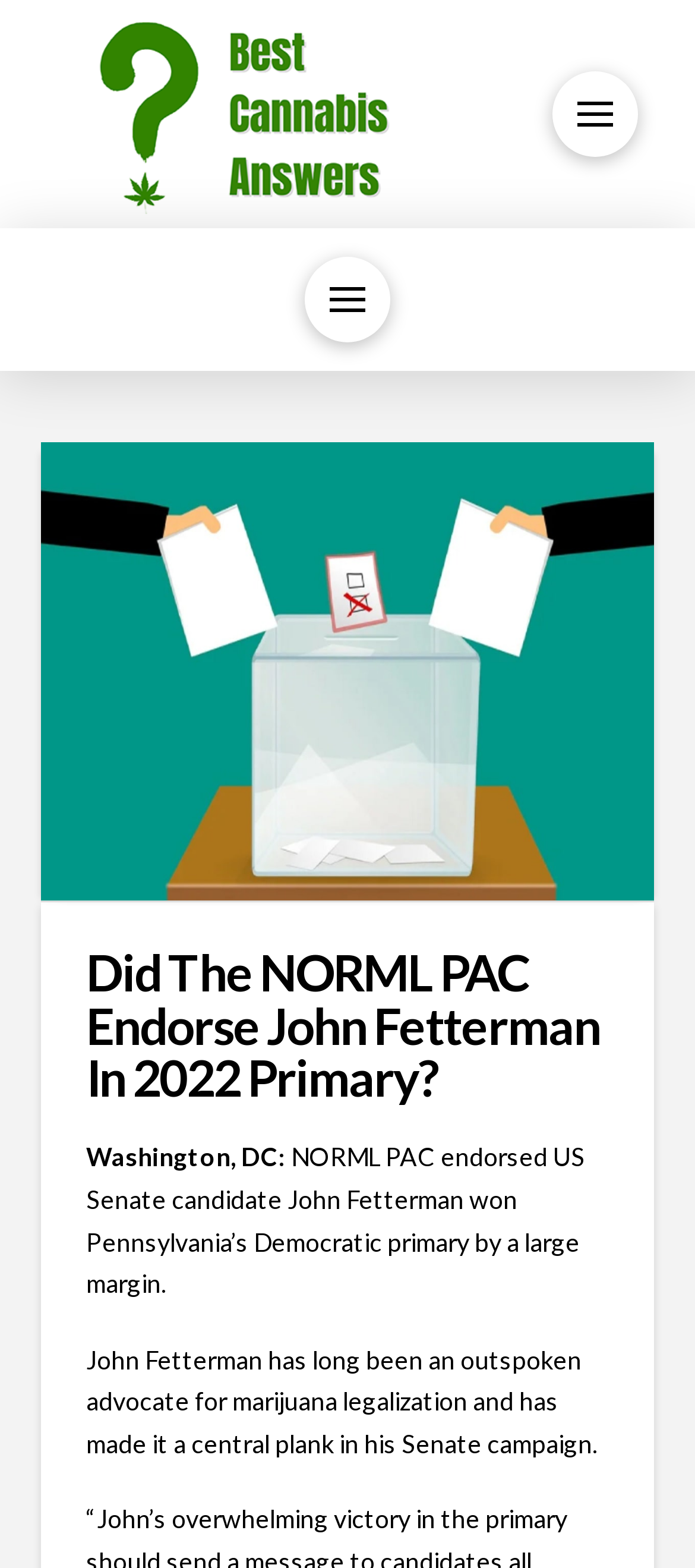Describe all the significant parts and information present on the webpage.

The webpage is about John Fetterman's win in Pennsylvania's Democratic primary and his stance on marijuana legalization. At the top of the page, there is a header image with the text "BCA-header" spanning about half of the page's width. Below the header image, there are two toggle buttons, one on the left and one on the right, which control off-canvas content.

On the left side of the page, there is a large image of a voting ballot, taking up about half of the page's height. Above the image, there is a heading that reads "Did The NORML PAC Endorse John Fetterman In 2022 Primary?" in a prominent font size. Below the heading, there are three paragraphs of text. The first paragraph starts with "Washington, DC:" and provides some context about John Fetterman's win. The second paragraph explains that Fetterman has been a strong advocate for marijuana legalization and has made it a central part of his Senate campaign. The third paragraph continues to discuss Fetterman's stance on marijuana legalization.

Overall, the webpage has a clear structure, with a prominent heading, a large image, and three paragraphs of text that provide information about John Fetterman's win and his stance on marijuana legalization.